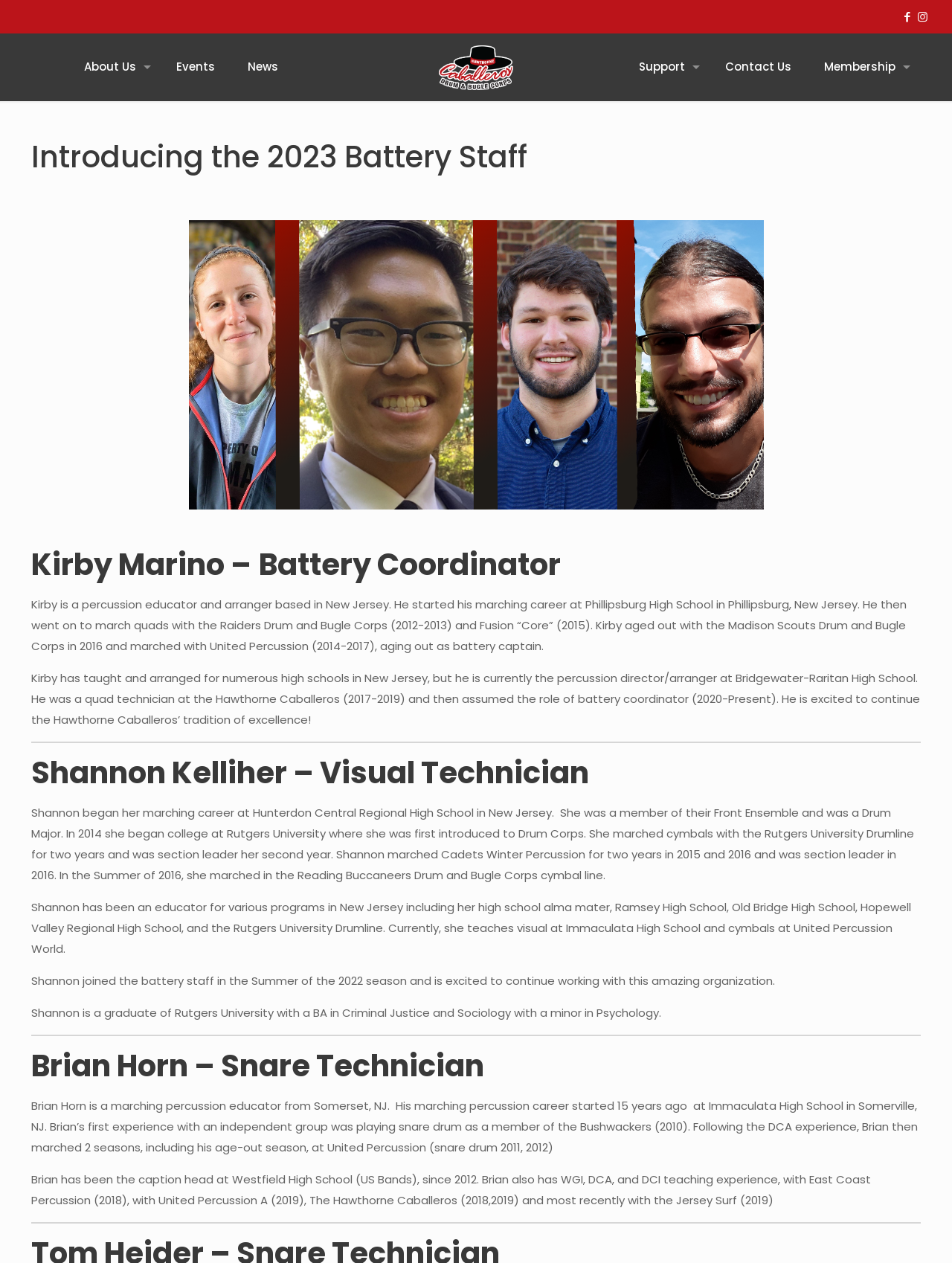Pinpoint the bounding box coordinates of the area that must be clicked to complete this instruction: "View the Hawthorne Caballeros logo".

[0.461, 0.036, 0.539, 0.071]